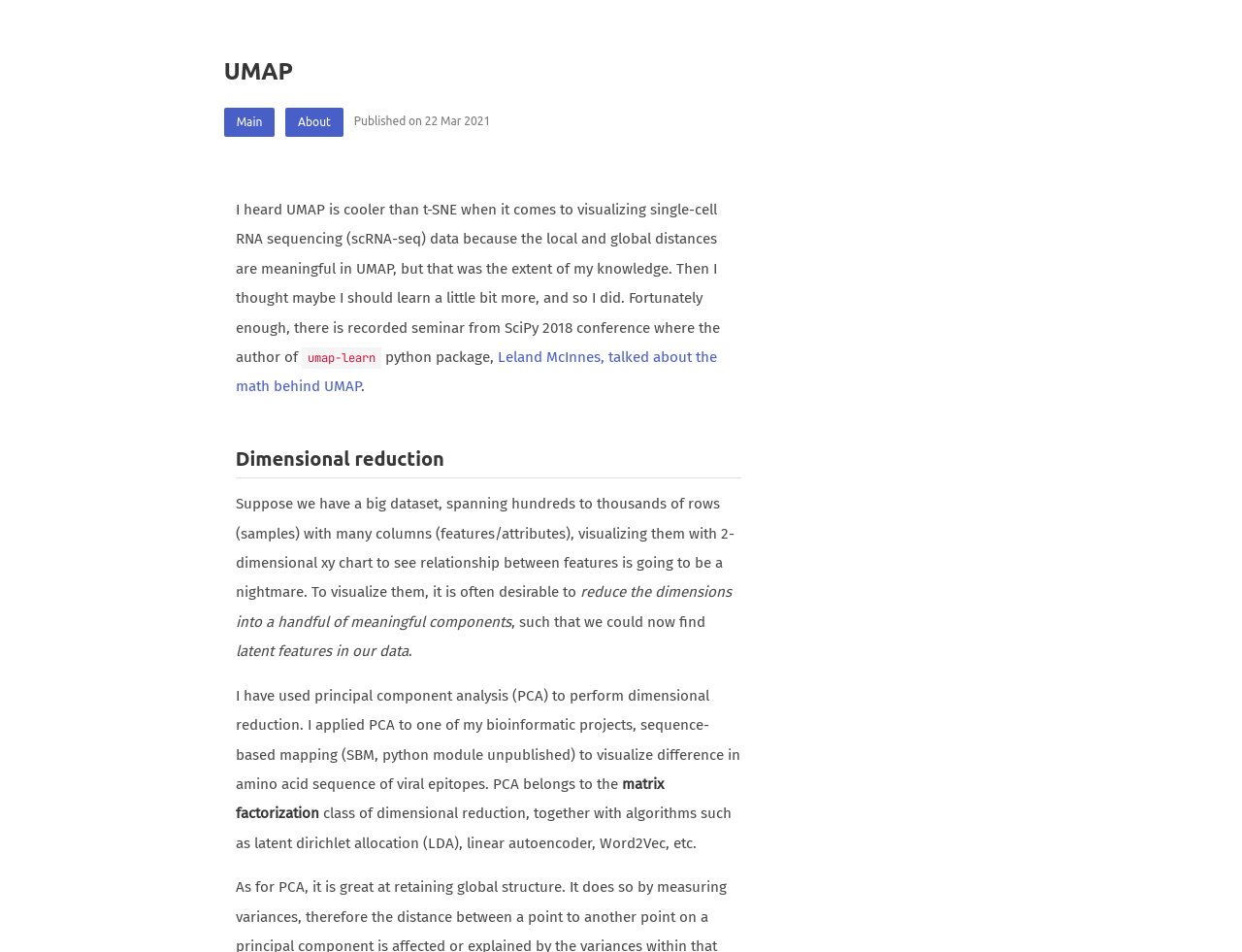Respond with a single word or phrase:
What is the author's experience with dimensionality reduction?

Used PCA for bioinformatic project